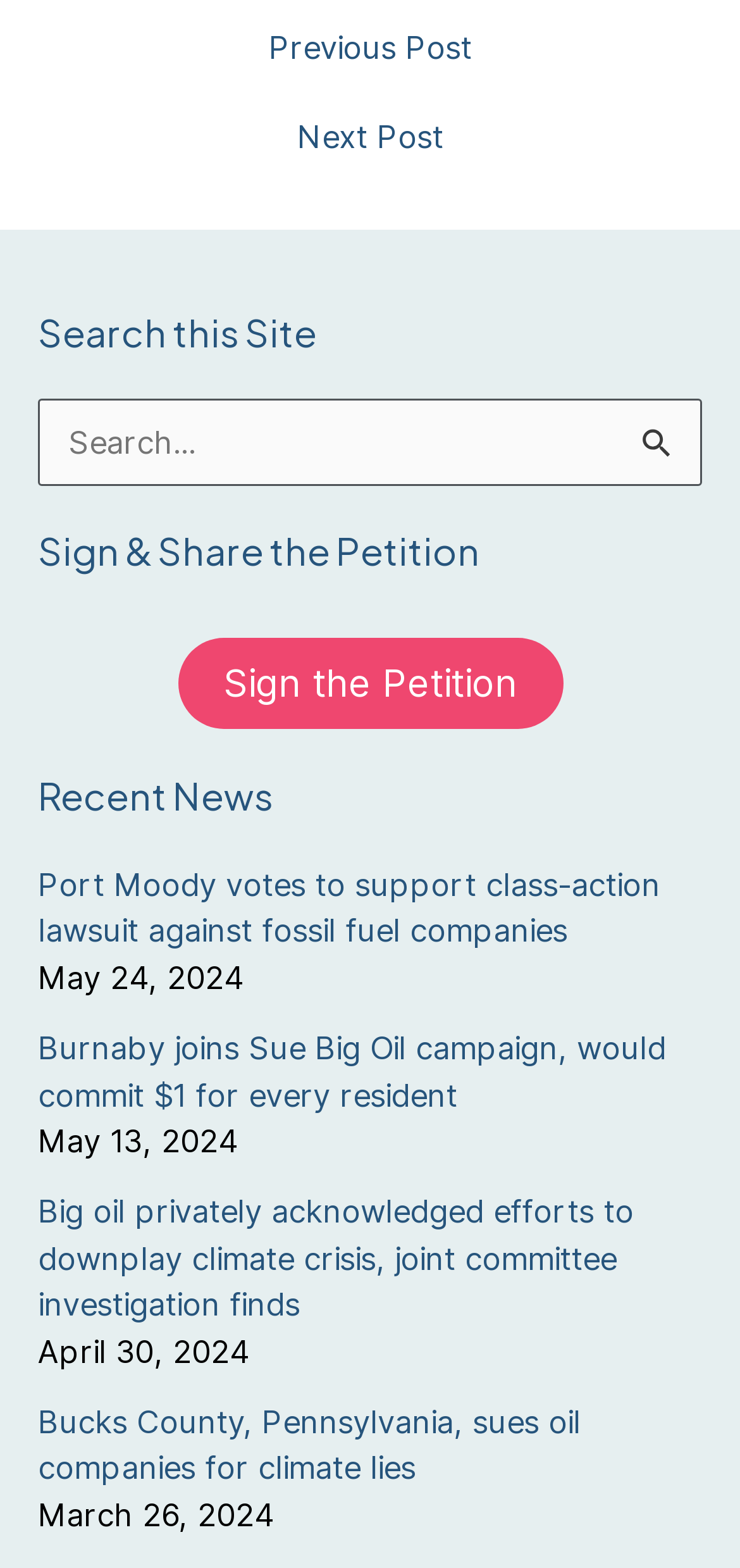Please specify the bounding box coordinates of the area that should be clicked to accomplish the following instruction: "Click Next Post". The coordinates should consist of four float numbers between 0 and 1, i.e., [left, top, right, bottom].

[0.025, 0.078, 0.975, 0.098]